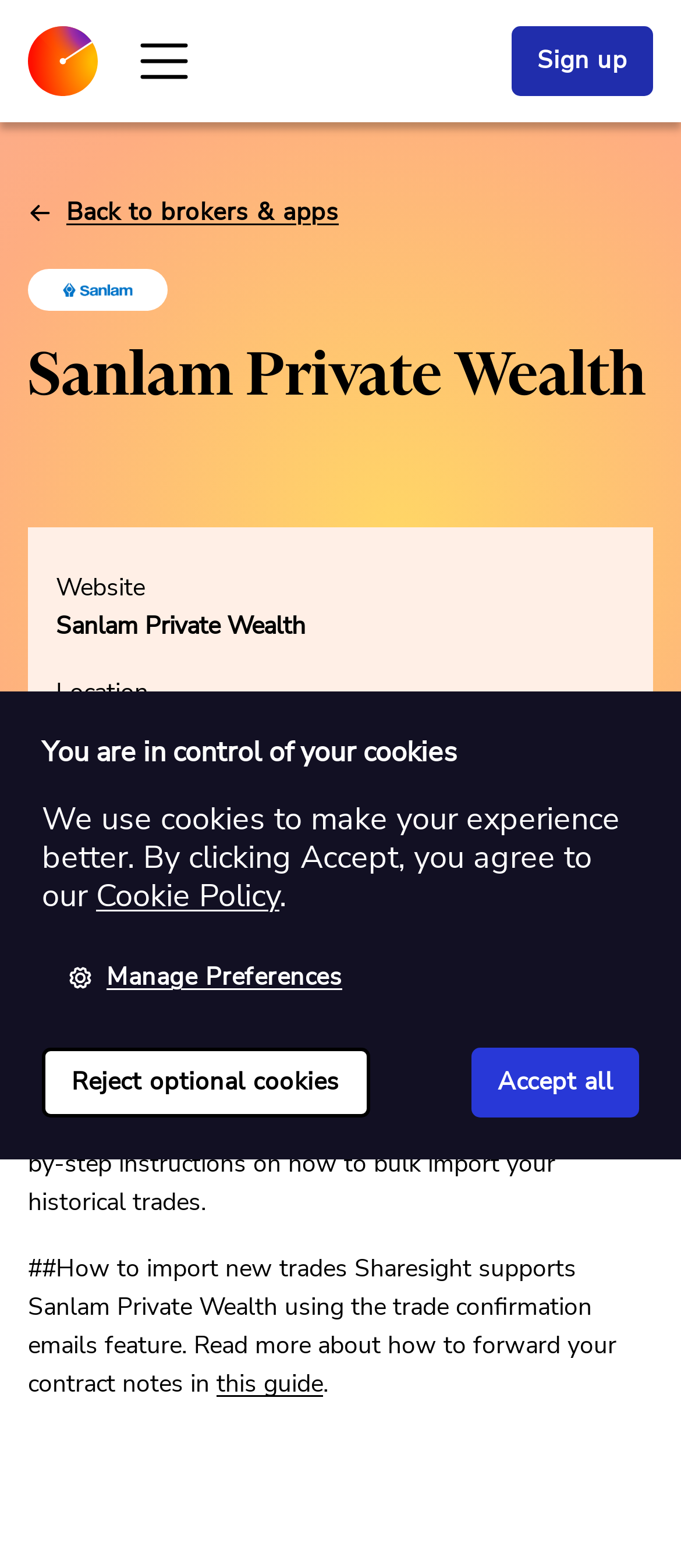Identify the bounding box coordinates for the element you need to click to achieve the following task: "Learn more about importing new trades". The coordinates must be four float values ranging from 0 to 1, formatted as [left, top, right, bottom].

[0.318, 0.872, 0.474, 0.894]